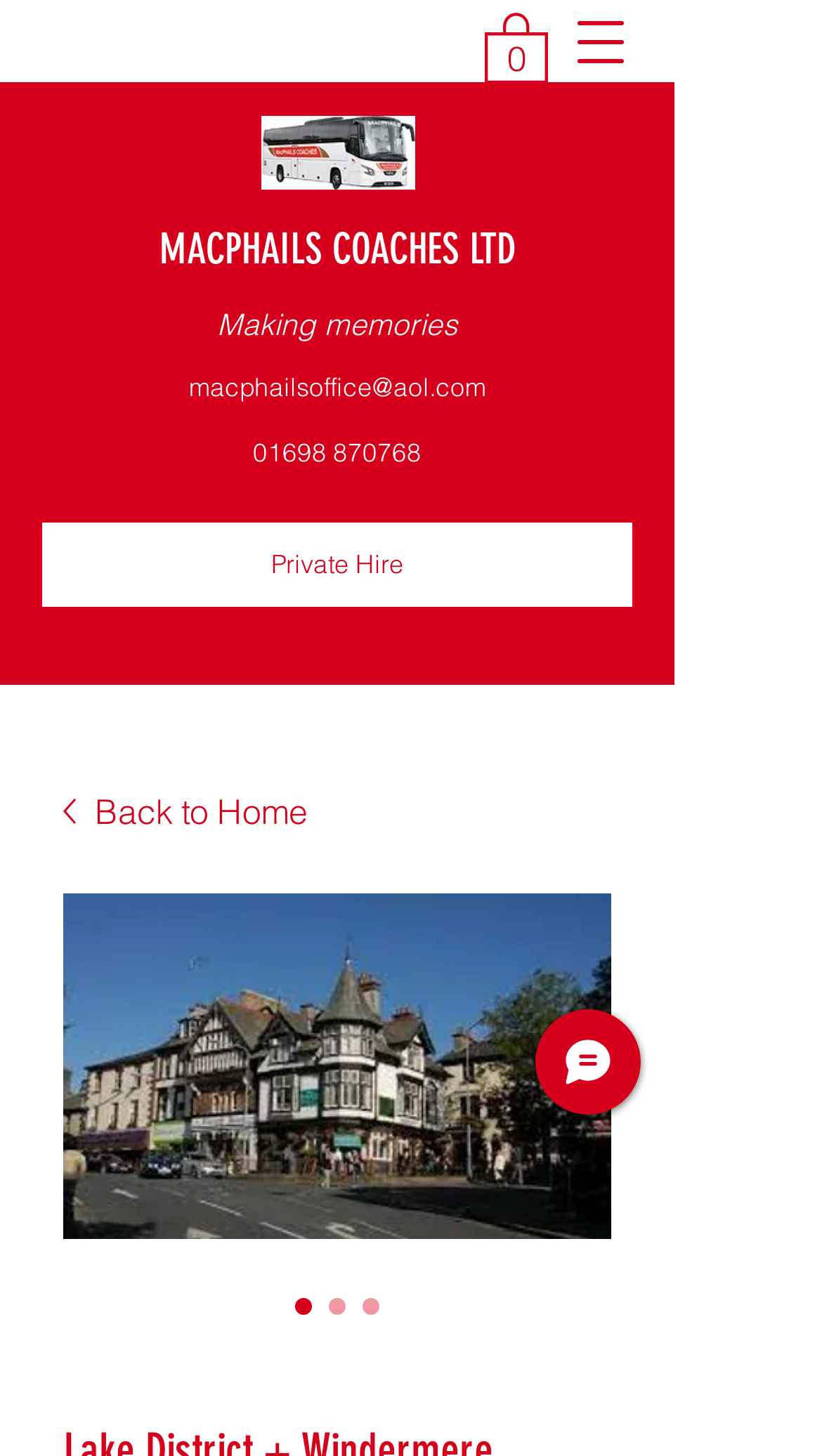Please identify the webpage's heading and generate its text content.

Lake District + Windermere Saturday 25th June